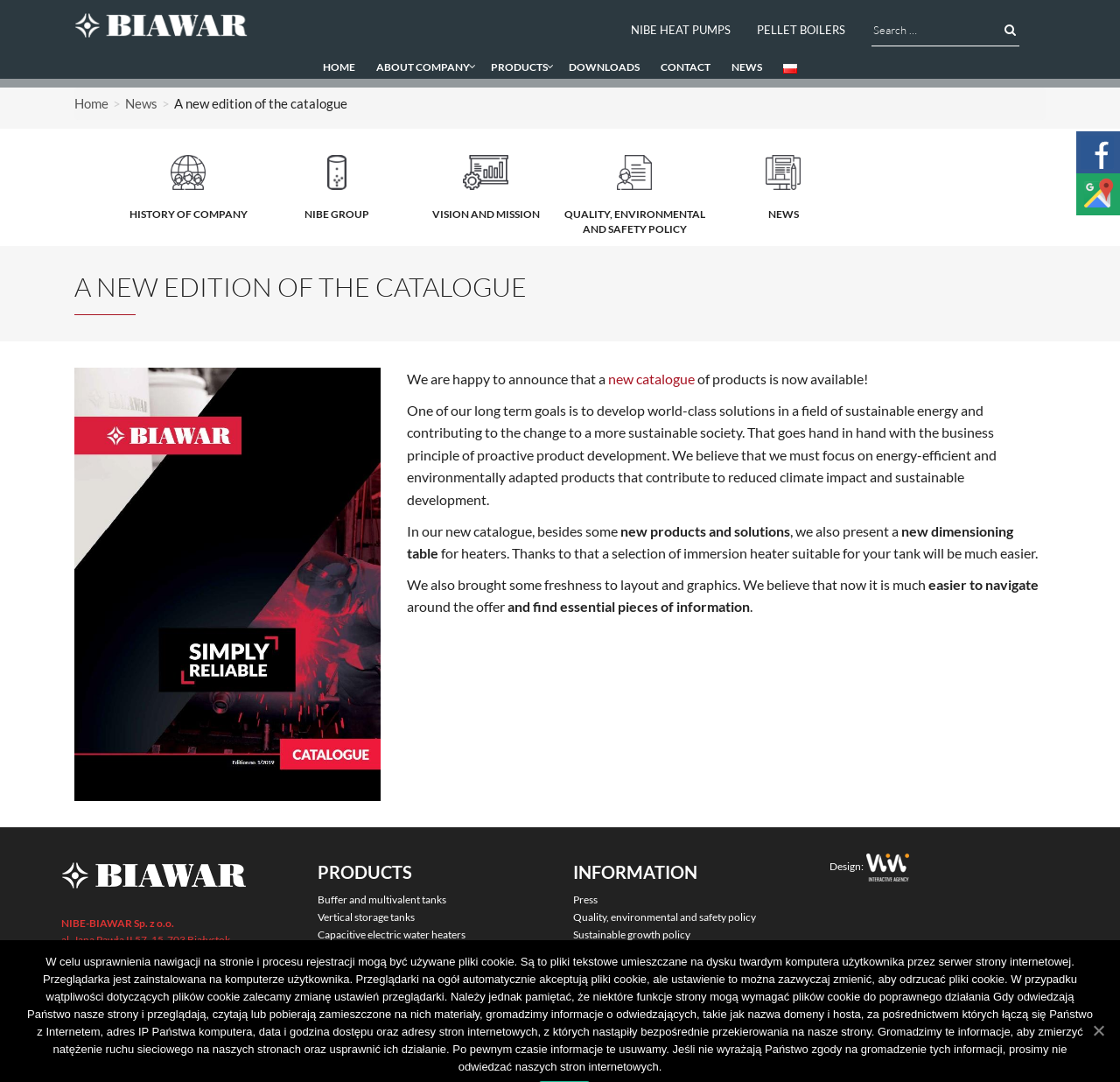How many images are there on the webpage?
Please give a detailed and elaborate answer to the question.

I counted the number of images on the webpage, including logos, icons, and product images. There are more than 10 images in total, scattered throughout the webpage.